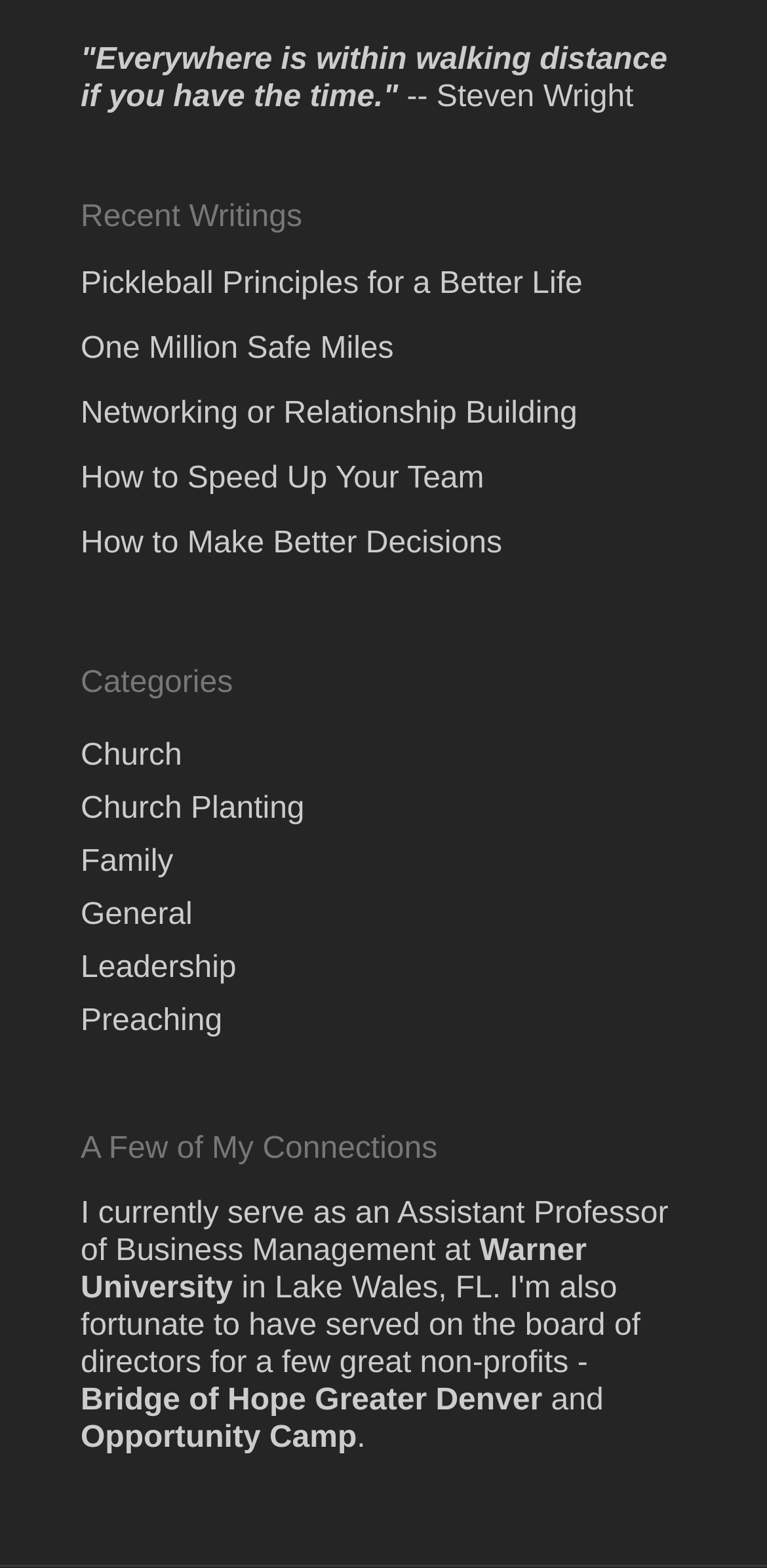Could you please study the image and provide a detailed answer to the question:
How many categories are listed on the webpage?

I counted the number of links under the 'Categories' heading, which are 'Church', 'Church Planting', 'Family', 'General', 'Leadership', and 'Preaching', and found that there are 6 categories listed on the webpage.